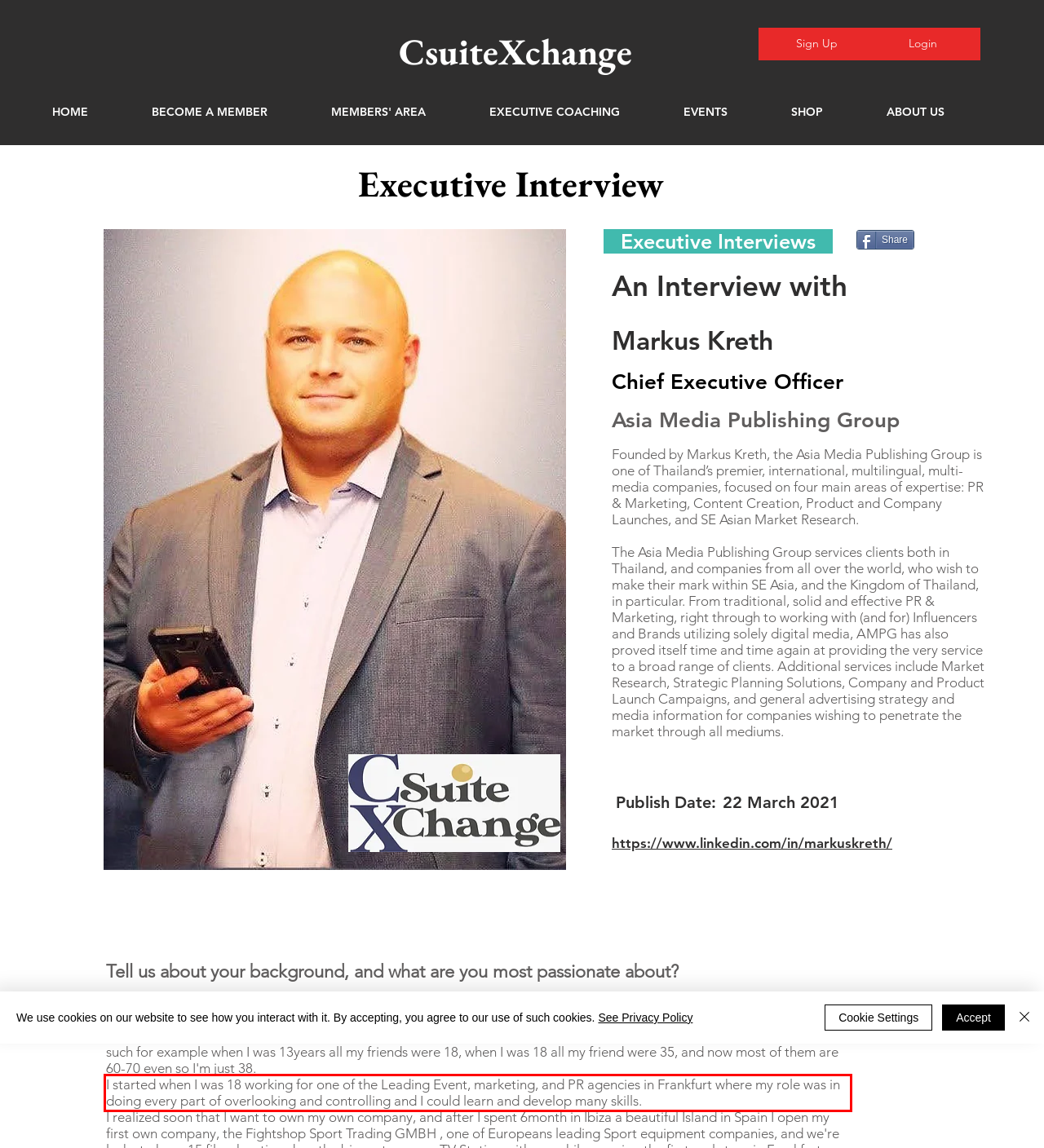Your task is to recognize and extract the text content from the UI element enclosed in the red bounding box on the webpage screenshot.

I started when I was 18 working for one of the Leading Event, marketing, and PR agencies in Frankfurt where my role was in doing every part of overlooking and controlling and I could learn and develop many skills.